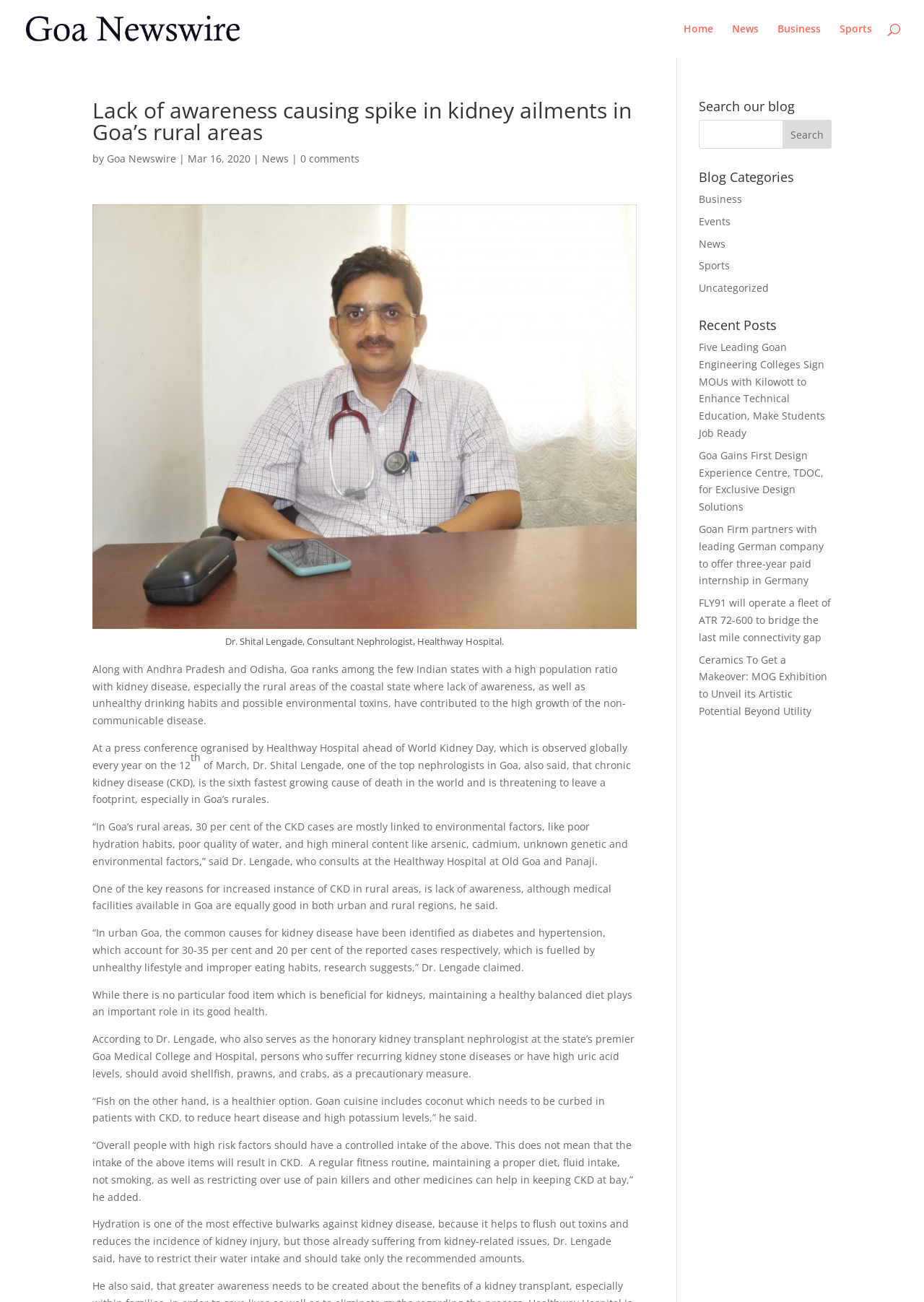Identify the bounding box of the HTML element described here: "0 comments". Provide the coordinates as four float numbers between 0 and 1: [left, top, right, bottom].

[0.325, 0.116, 0.389, 0.127]